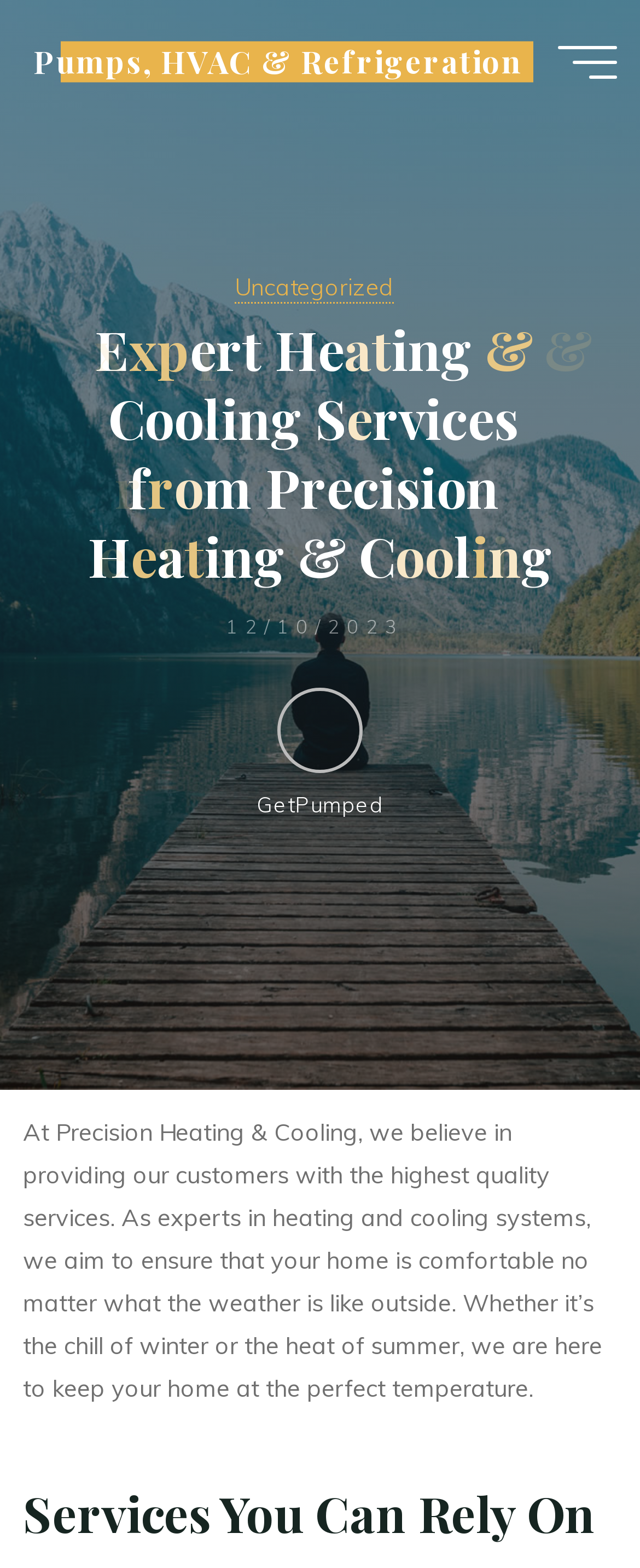Respond to the question with just a single word or phrase: 
What is the name of the link that says 'GetPumped'?

GetPumped